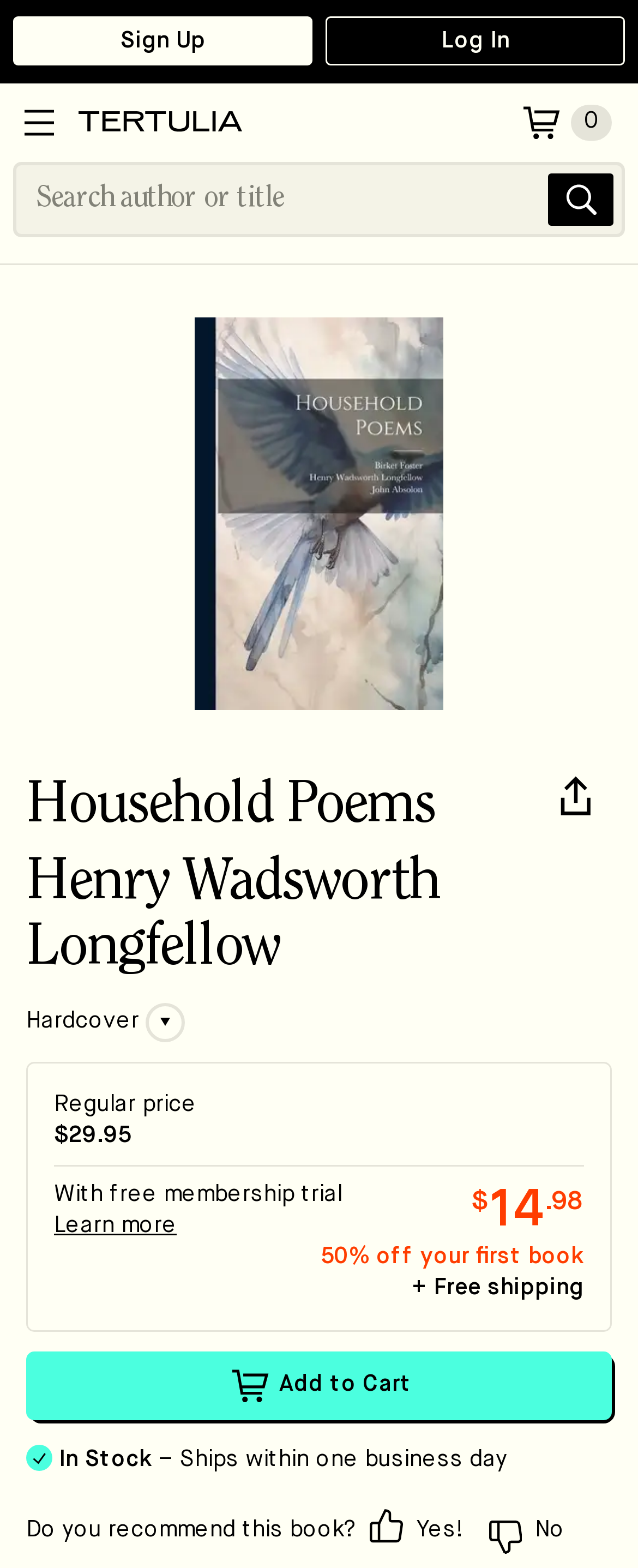What is the discount on the book?
Please give a detailed and elaborate answer to the question.

I found the discount on the book by looking at the StaticText element with the text '50' which is located at [0.503, 0.794, 0.546, 0.808] and is a child of the root element, and the StaticText element with the text '% off your first book' which is located at [0.546, 0.794, 0.915, 0.808] and is a child of the root element.